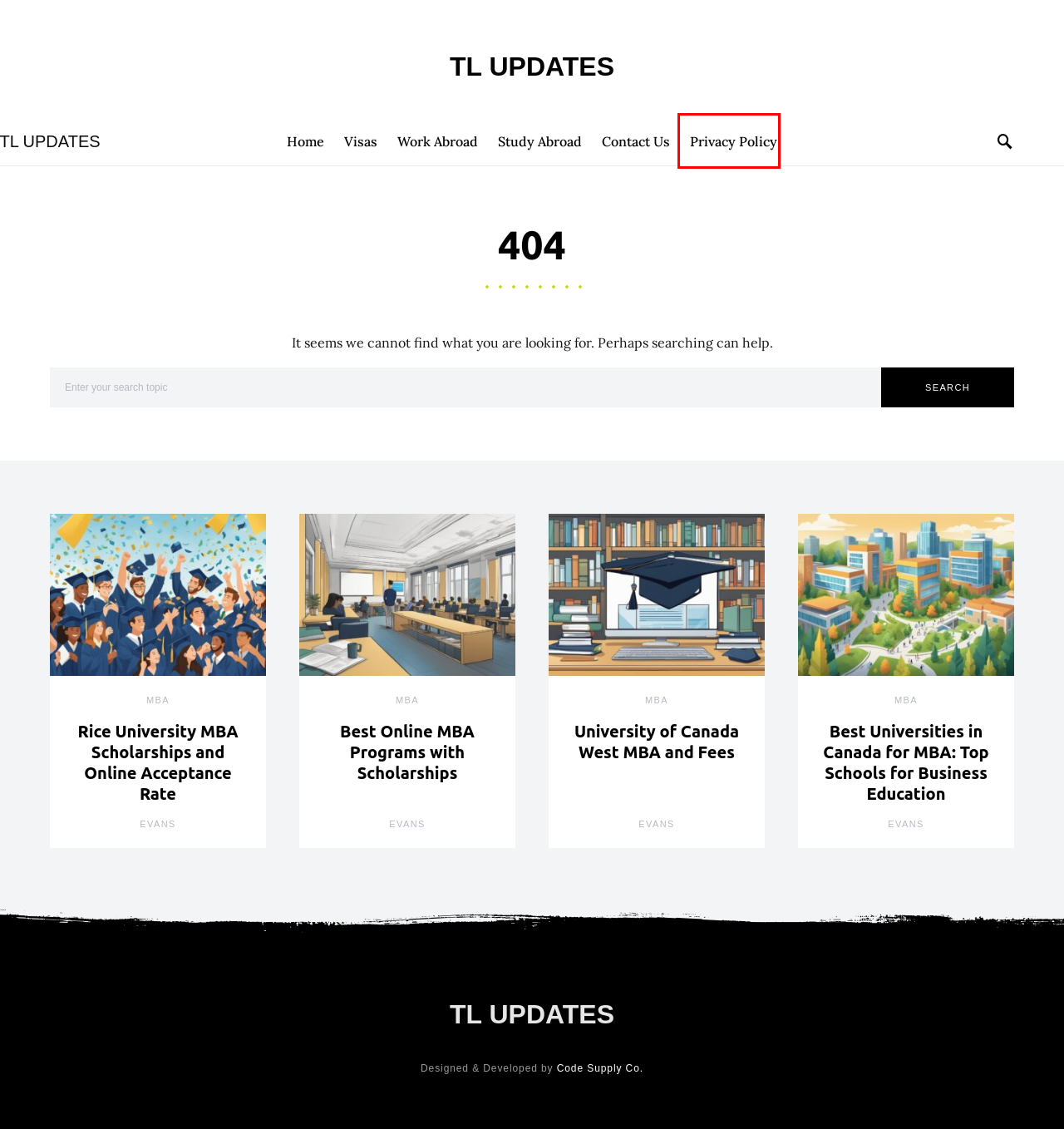Review the webpage screenshot and focus on the UI element within the red bounding box. Select the best-matching webpage description for the new webpage that follows after clicking the highlighted element. Here are the candidates:
A. University of Canada West MBA and Fees - TL Updates
B. Privacy Policy - TL Updates
C. Visas - TL Updates
D. #1 Resource to Help You Start a Blog - Code Supply Co.
E. Contact Us - TL Updates
F. Best Online MBA Programs with Scholarships - TL Updates
G. Work Abroad - TL Updates
H. Rice University MBA Scholarships and Online Acceptance Rate - TL Updates

B